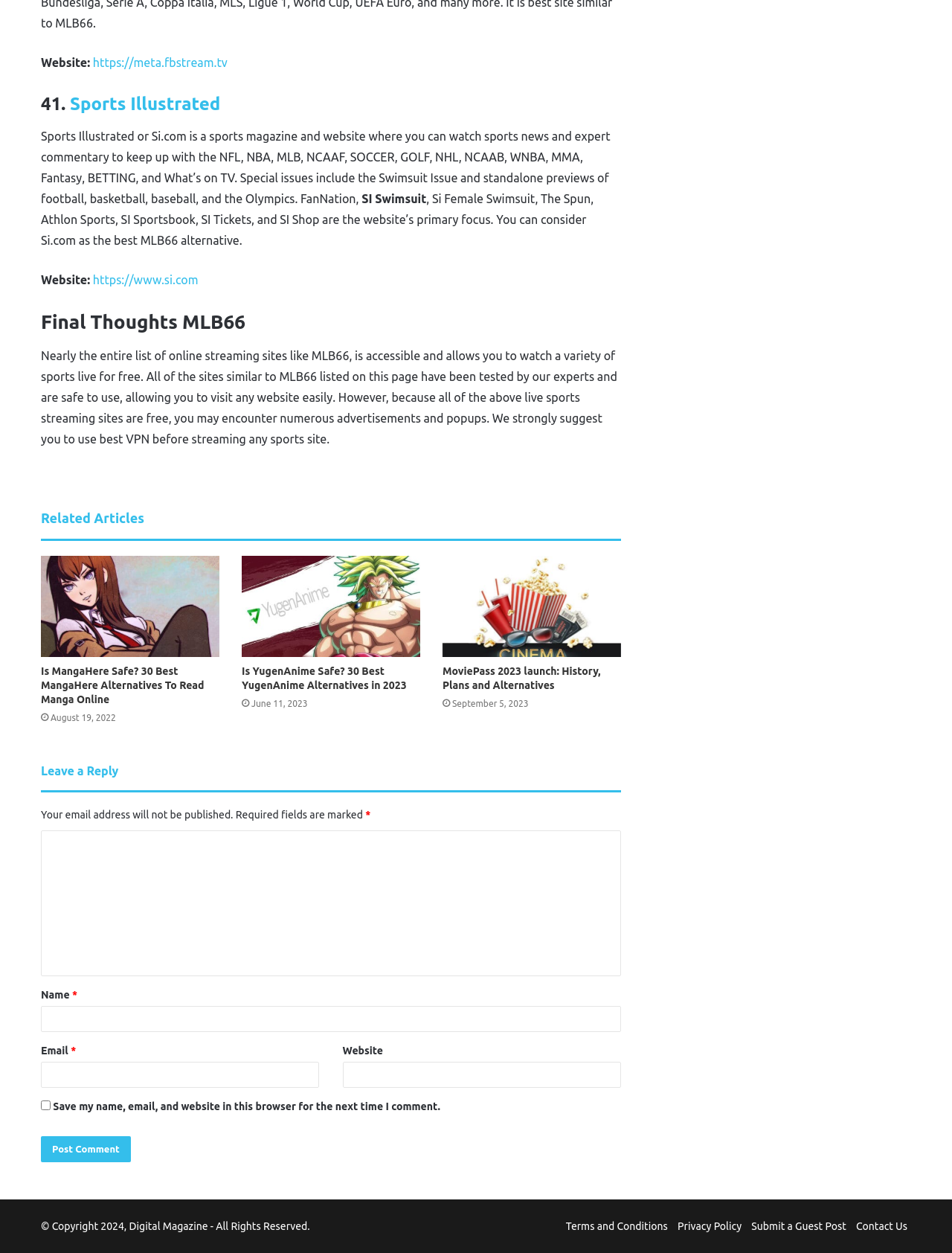Identify the bounding box coordinates of the region that needs to be clicked to carry out this instruction: "Click on the Sports Illustrated link". Provide these coordinates as four float numbers ranging from 0 to 1, i.e., [left, top, right, bottom].

[0.073, 0.075, 0.231, 0.091]